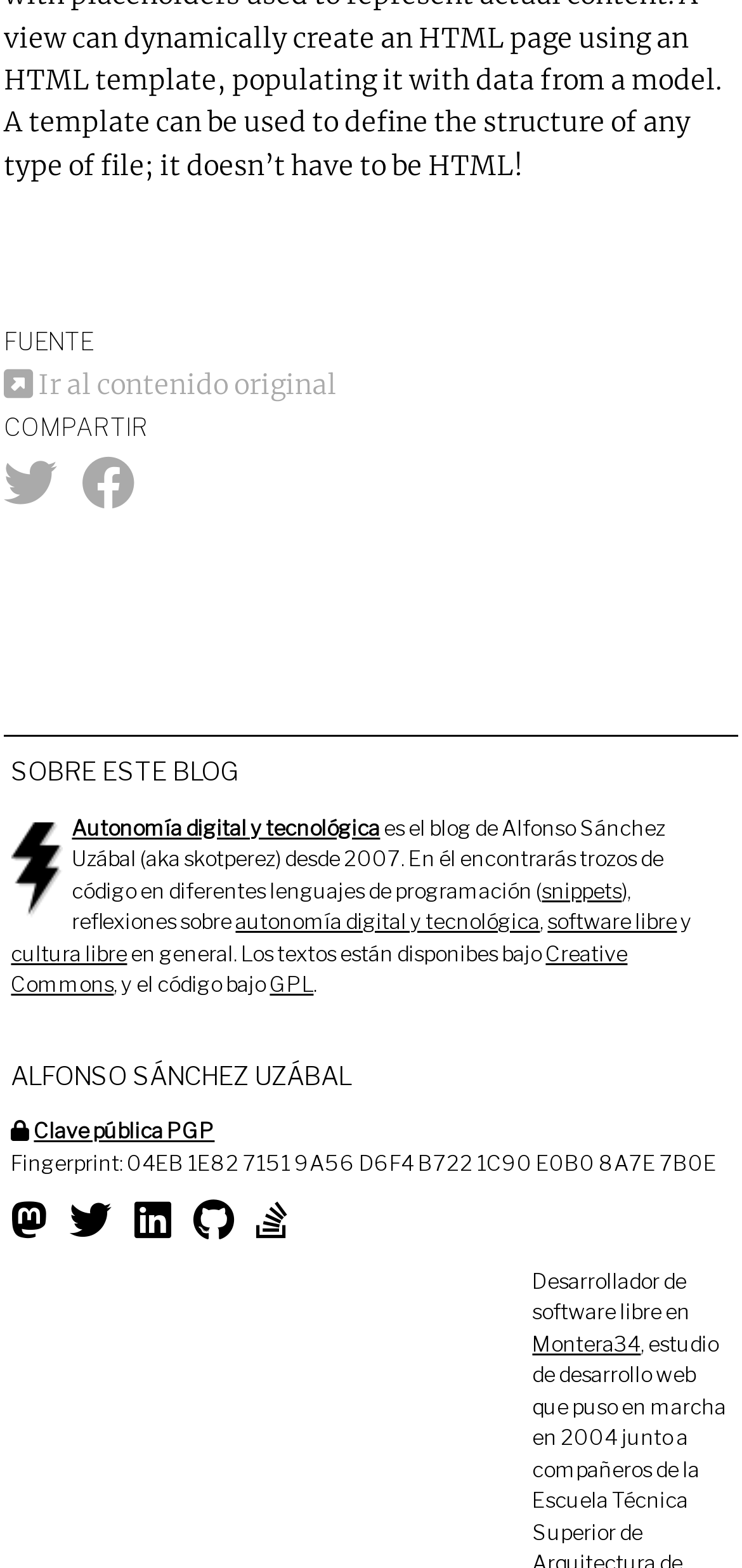What is the name of the blog?
Answer with a single word or short phrase according to what you see in the image.

FUENTE